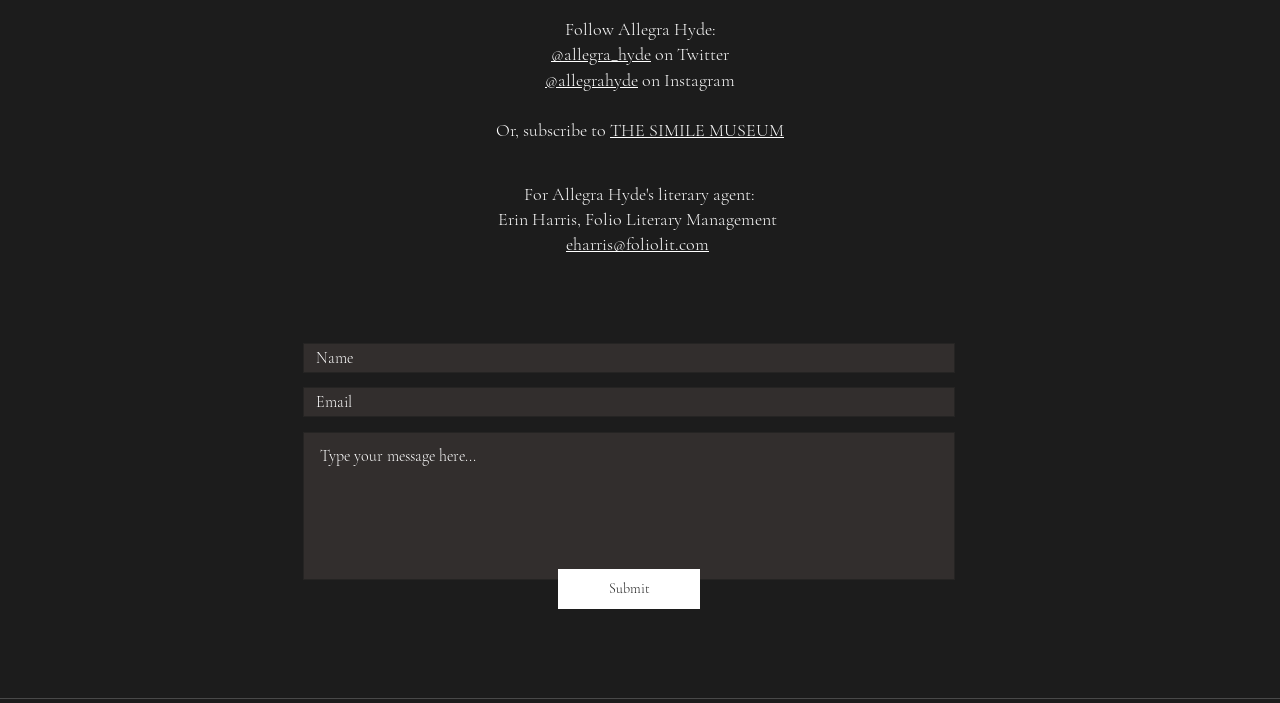What is the author's Twitter handle? Based on the image, give a response in one word or a short phrase.

@allegra_hyde